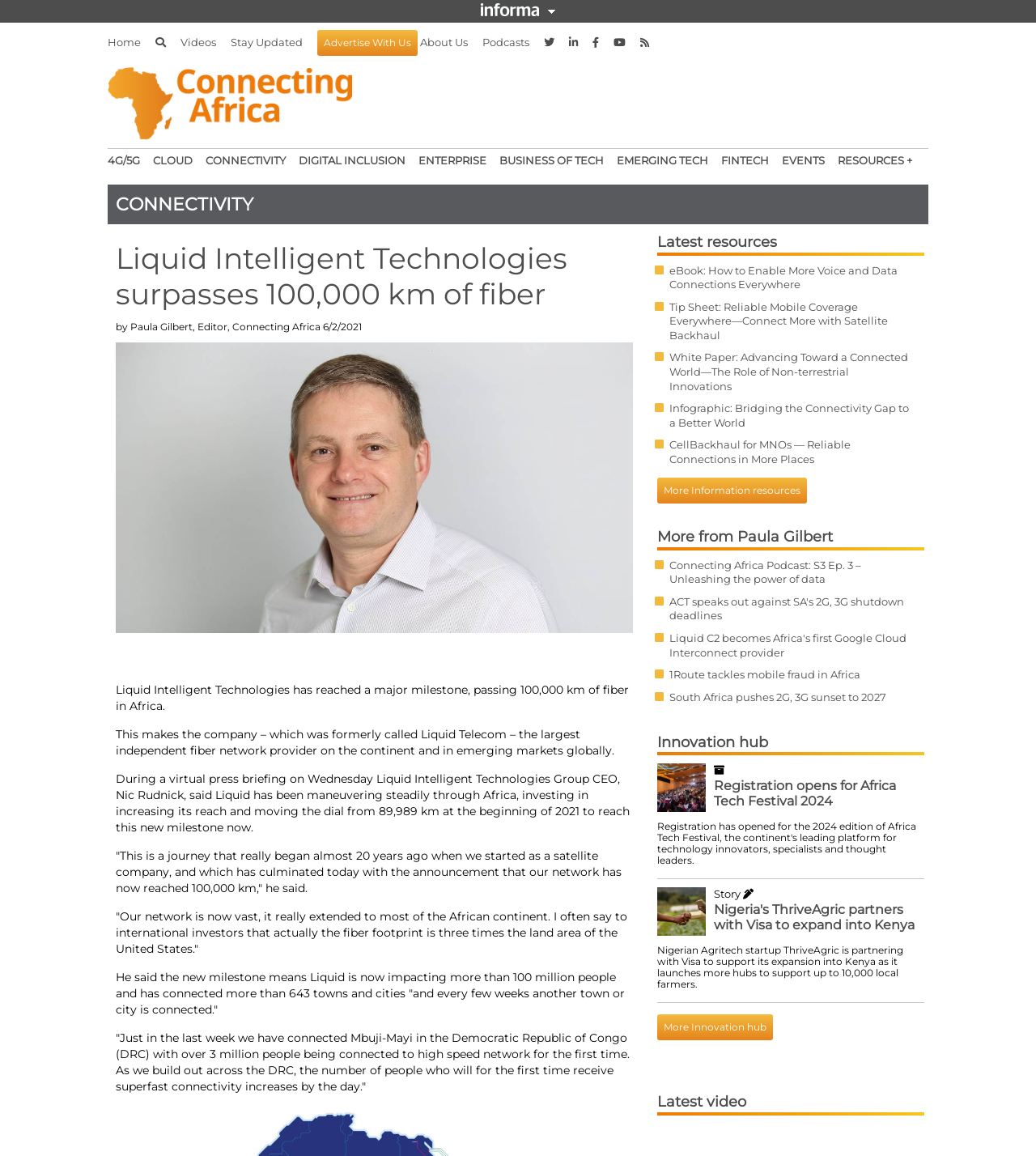How many kilometers of fiber has Liquid Intelligent Technologies reached?
Refer to the image and provide a detailed answer to the question.

According to the article, Liquid Intelligent Technologies has reached a major milestone, passing 100,000 km of fiber in Africa, which is stated in the StaticText 'Liquid Intelligent Technologies has reached a major milestone, passing 100,000 km of fiber in Africa.'